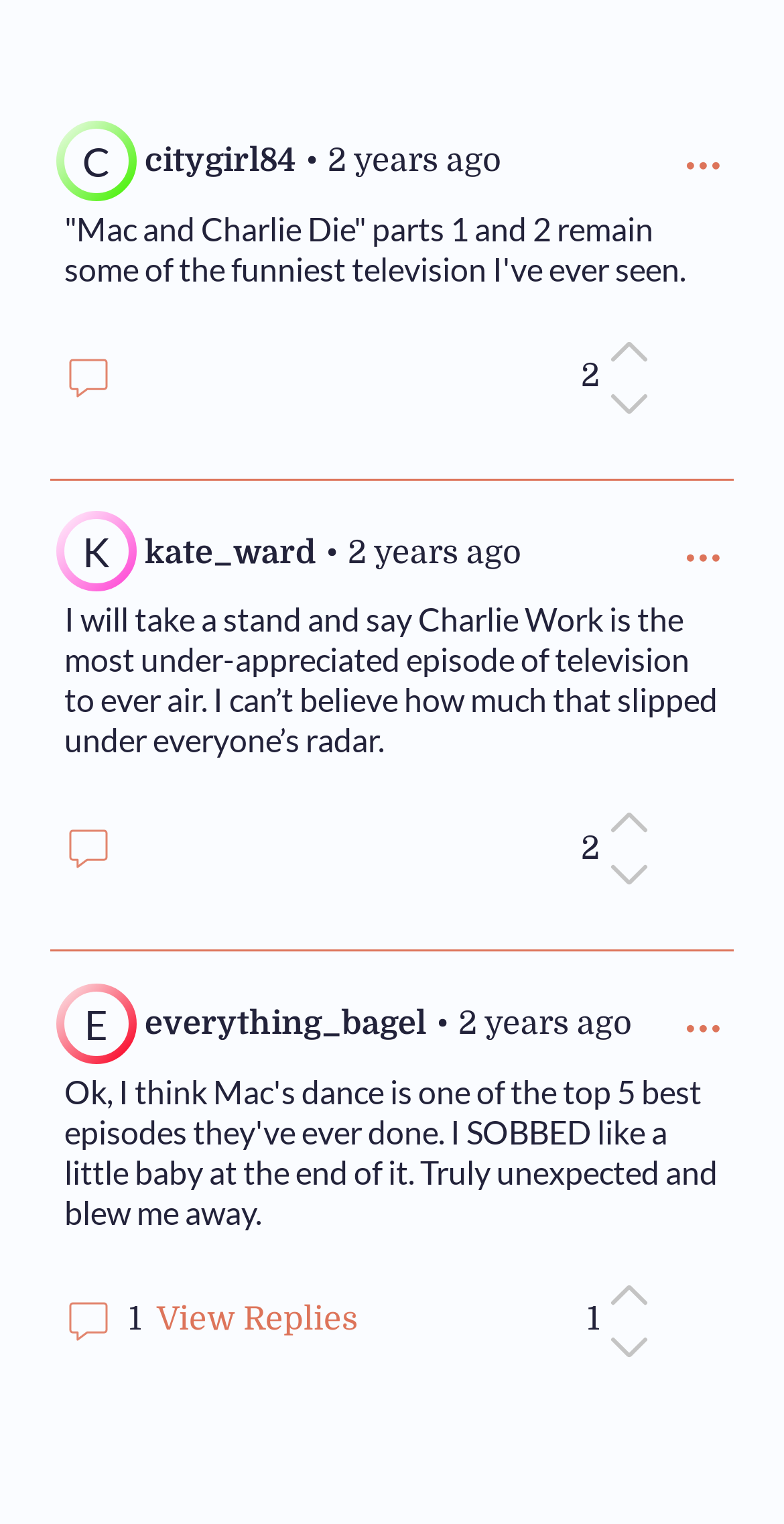Please specify the coordinates of the bounding box for the element that should be clicked to carry out this instruction: "Upvote a comment". The coordinates must be four float numbers between 0 and 1, formatted as [left, top, right, bottom].

[0.769, 0.213, 0.836, 0.248]